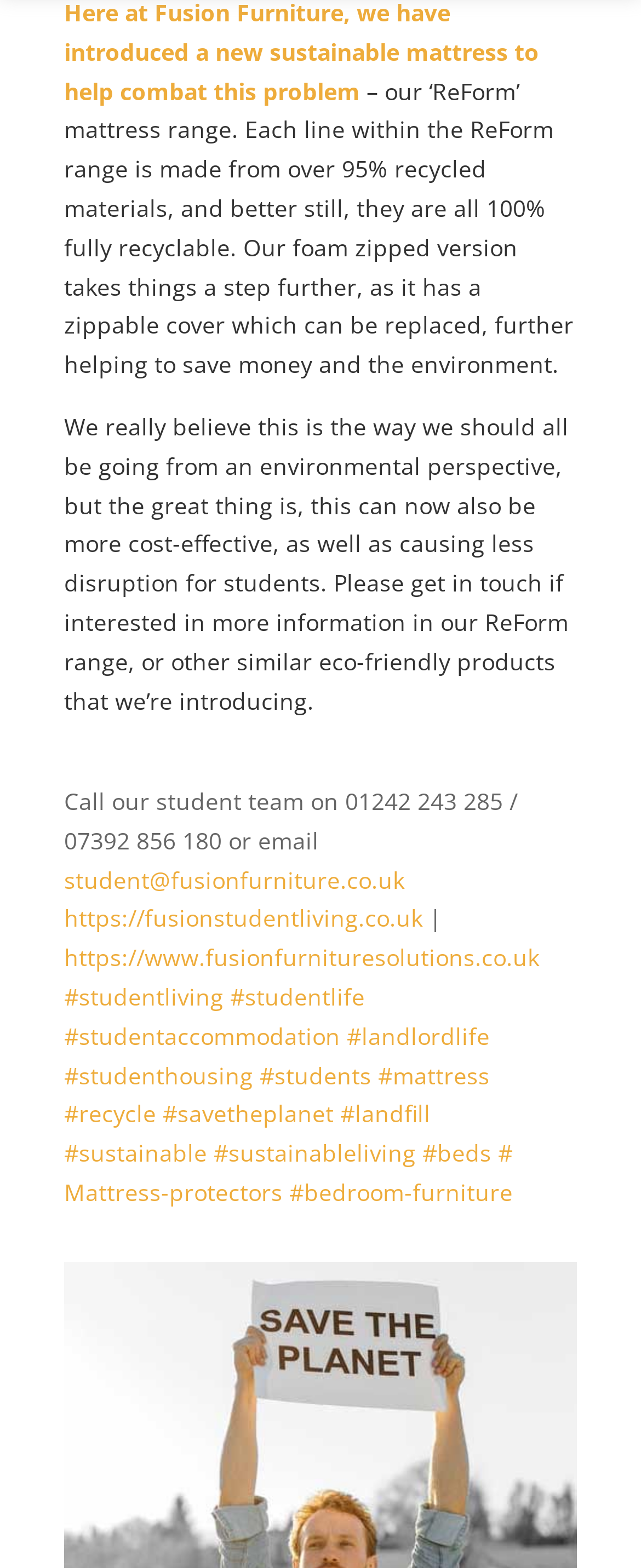Find the bounding box coordinates of the element to click in order to complete the given instruction: "Check out bedroom-furniture."

[0.474, 0.75, 0.8, 0.77]